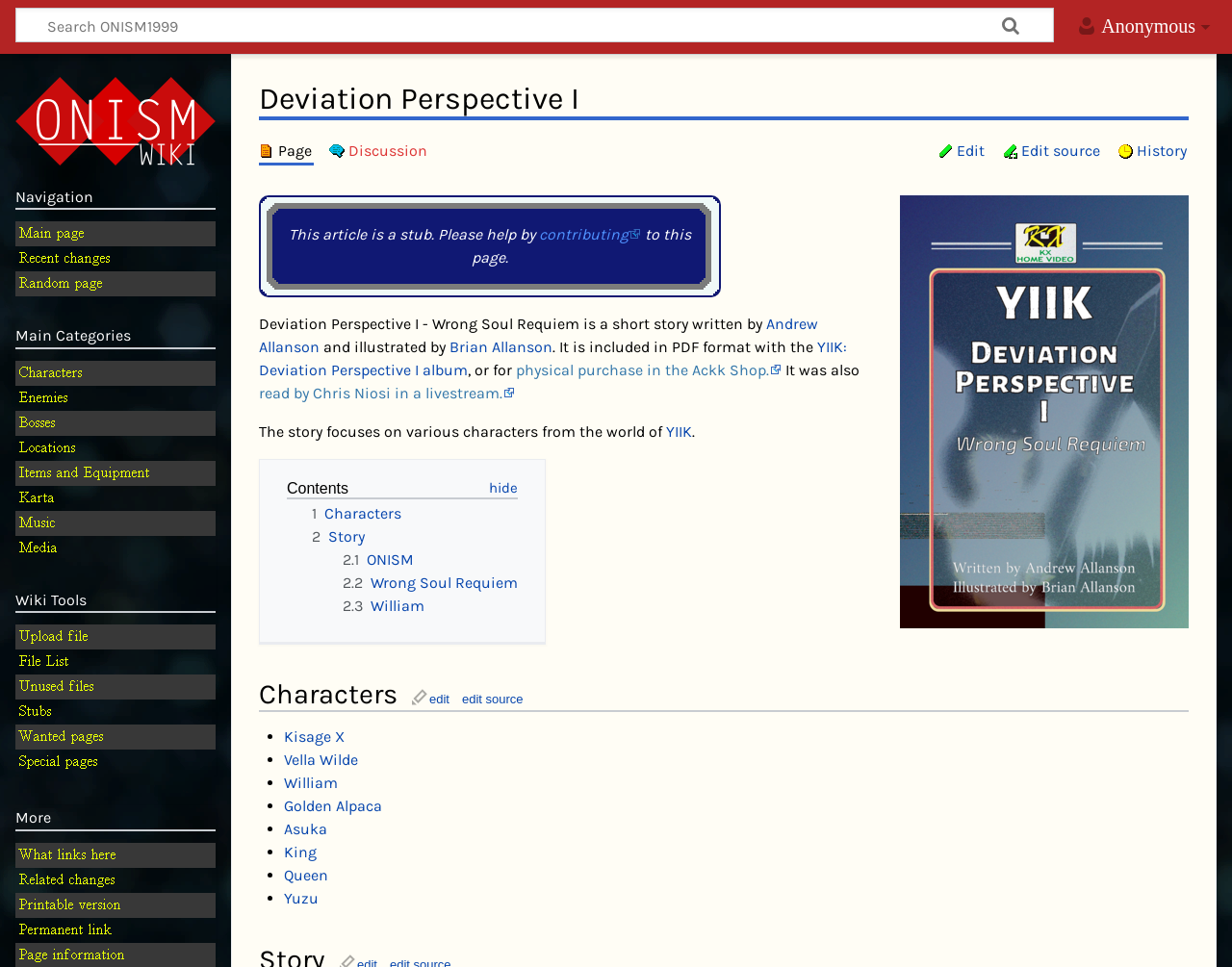Given the element description: "WESTERNS", predict the bounding box coordinates of the UI element it refers to, using four float numbers between 0 and 1, i.e., [left, top, right, bottom].

None